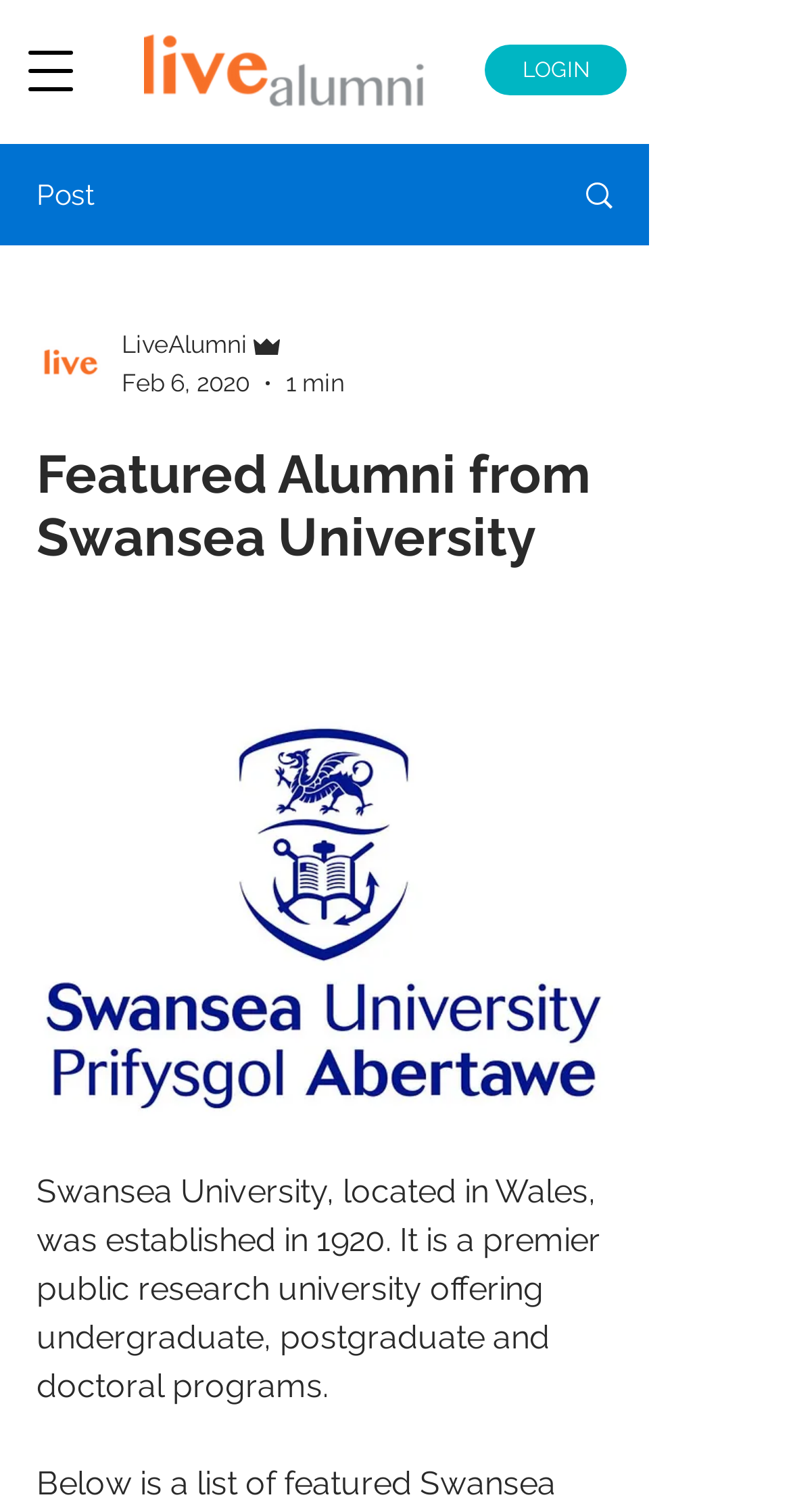Answer this question using a single word or a brief phrase:
What type of programs does Swansea University offer?

Undergraduate, postgraduate, and doctoral